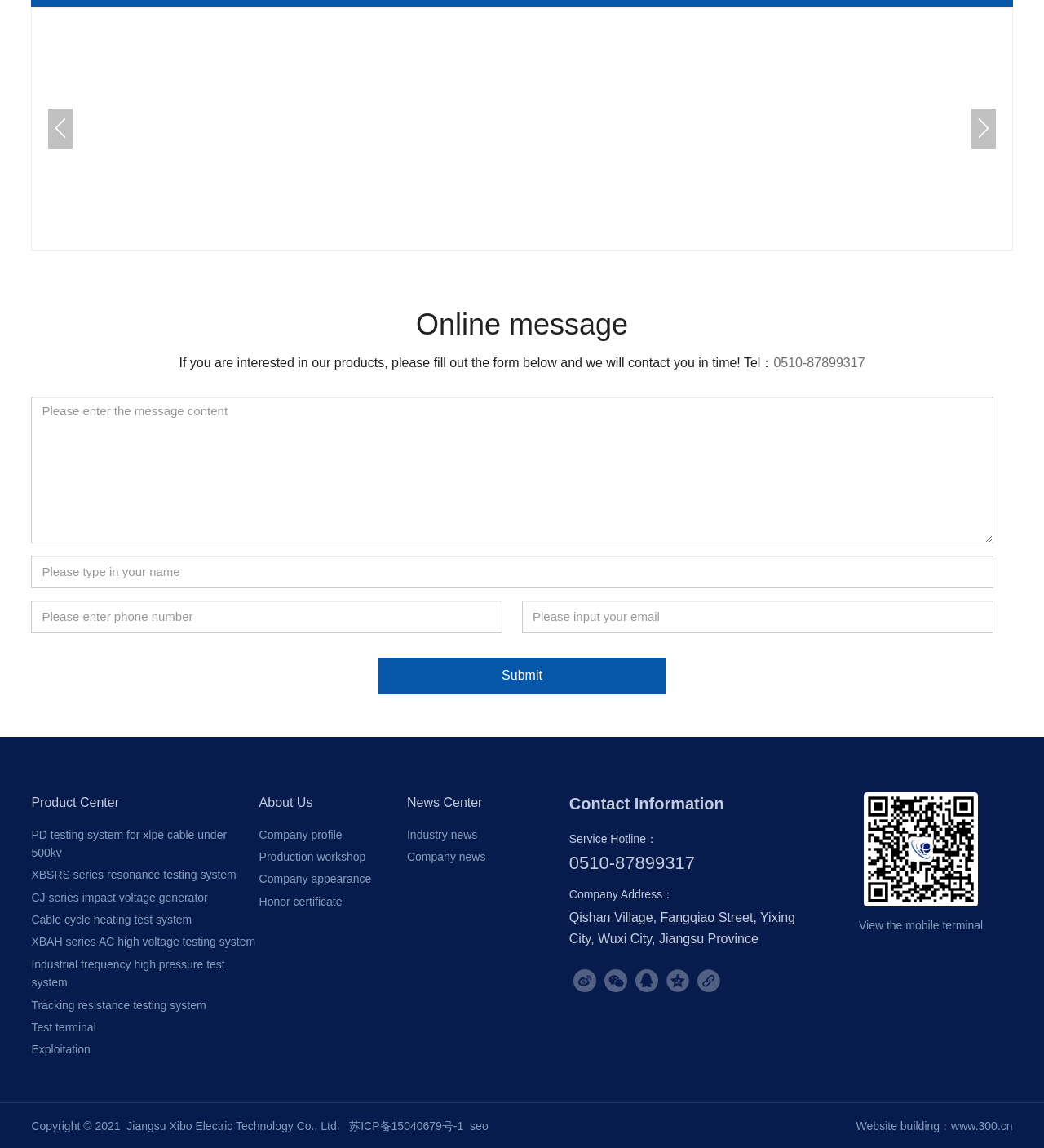Determine the bounding box coordinates of the UI element that matches the following description: "Product Center". The coordinates should be four float numbers between 0 and 1 in the format [left, top, right, bottom].

[0.03, 0.694, 0.114, 0.705]